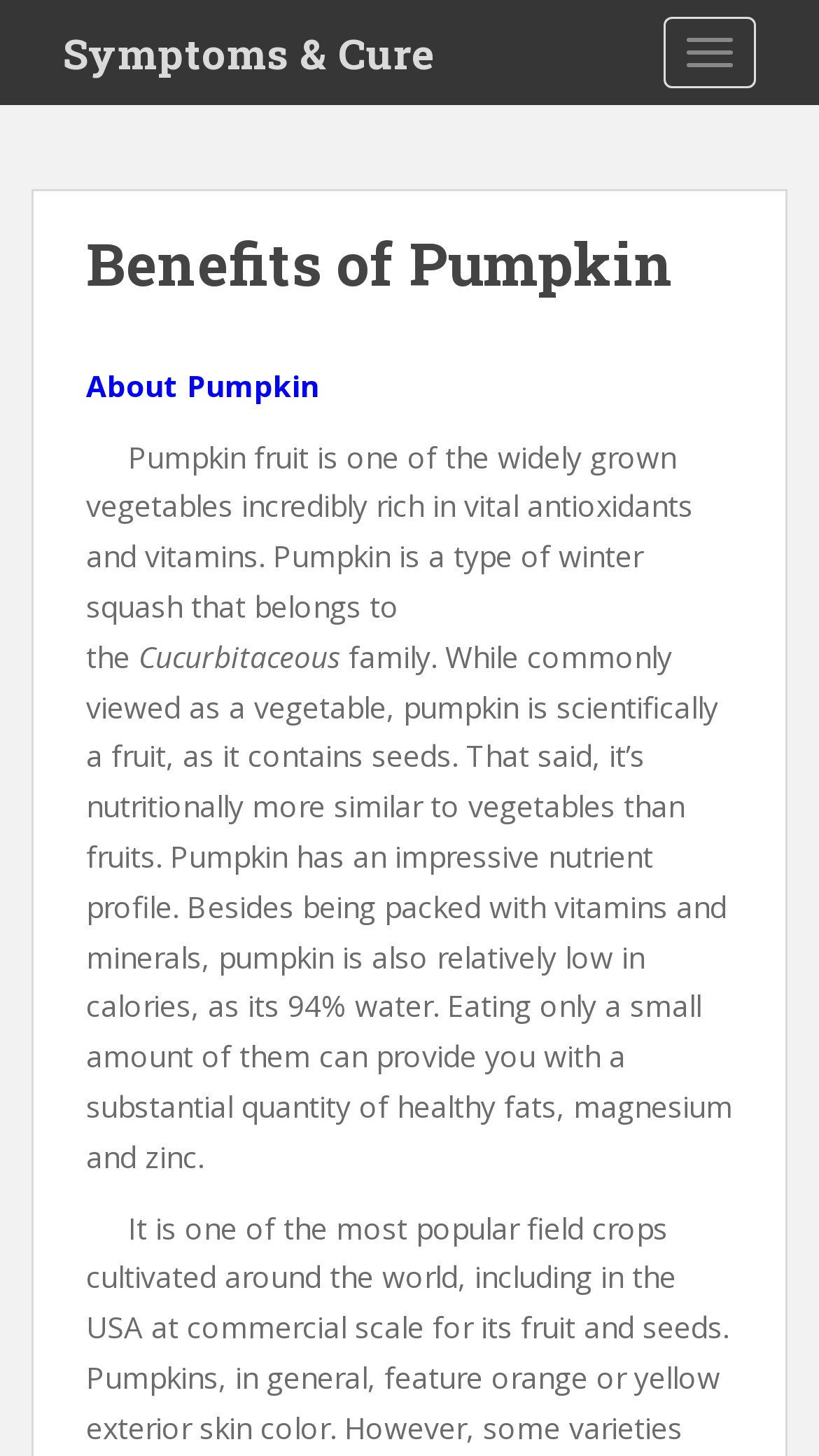Provide a short answer using a single word or phrase for the following question: 
What type of squash does pumpkin belong to?

Winter squash